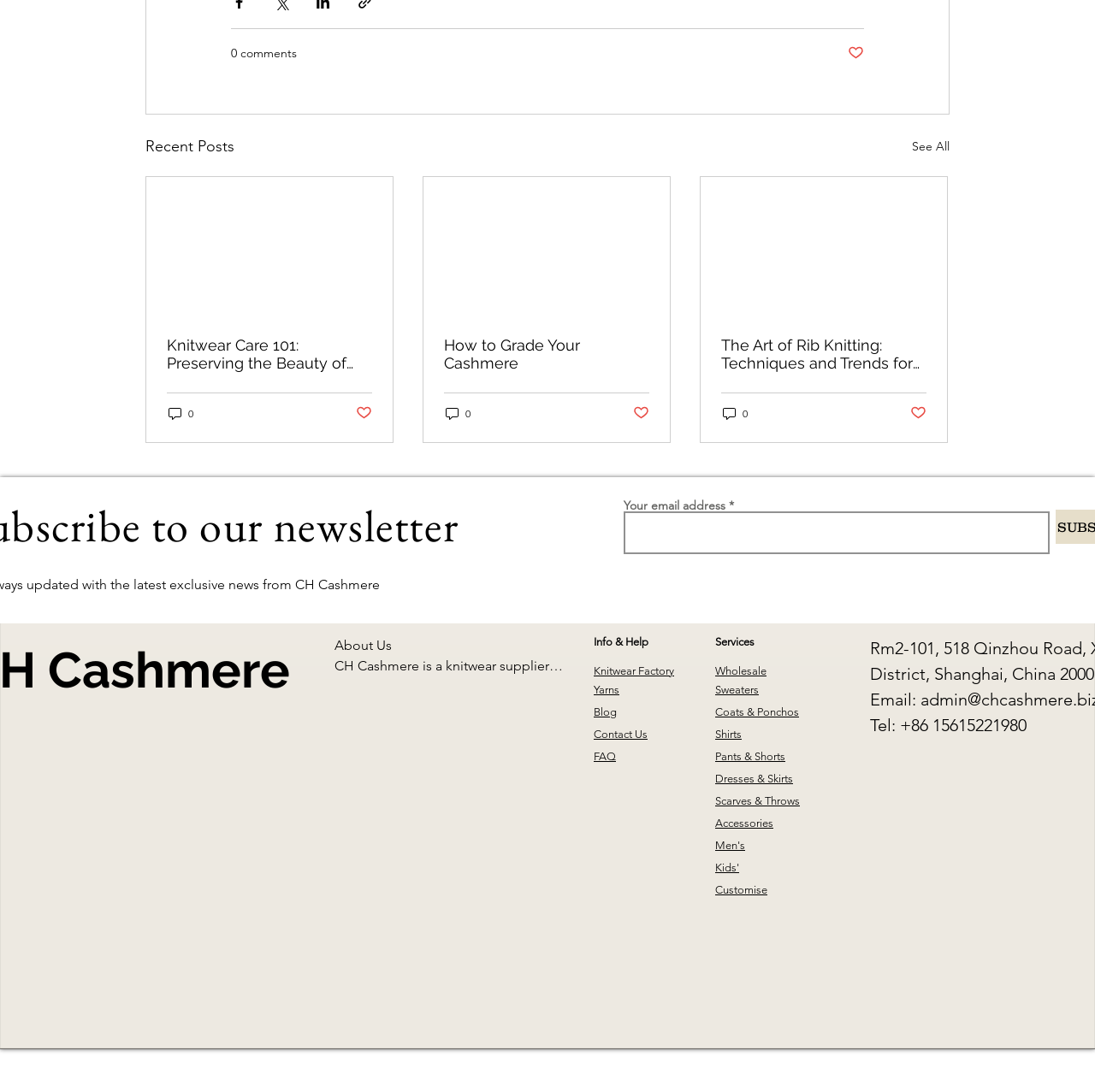What types of products are offered?
Examine the screenshot and reply with a single word or phrase.

Various knitwear products